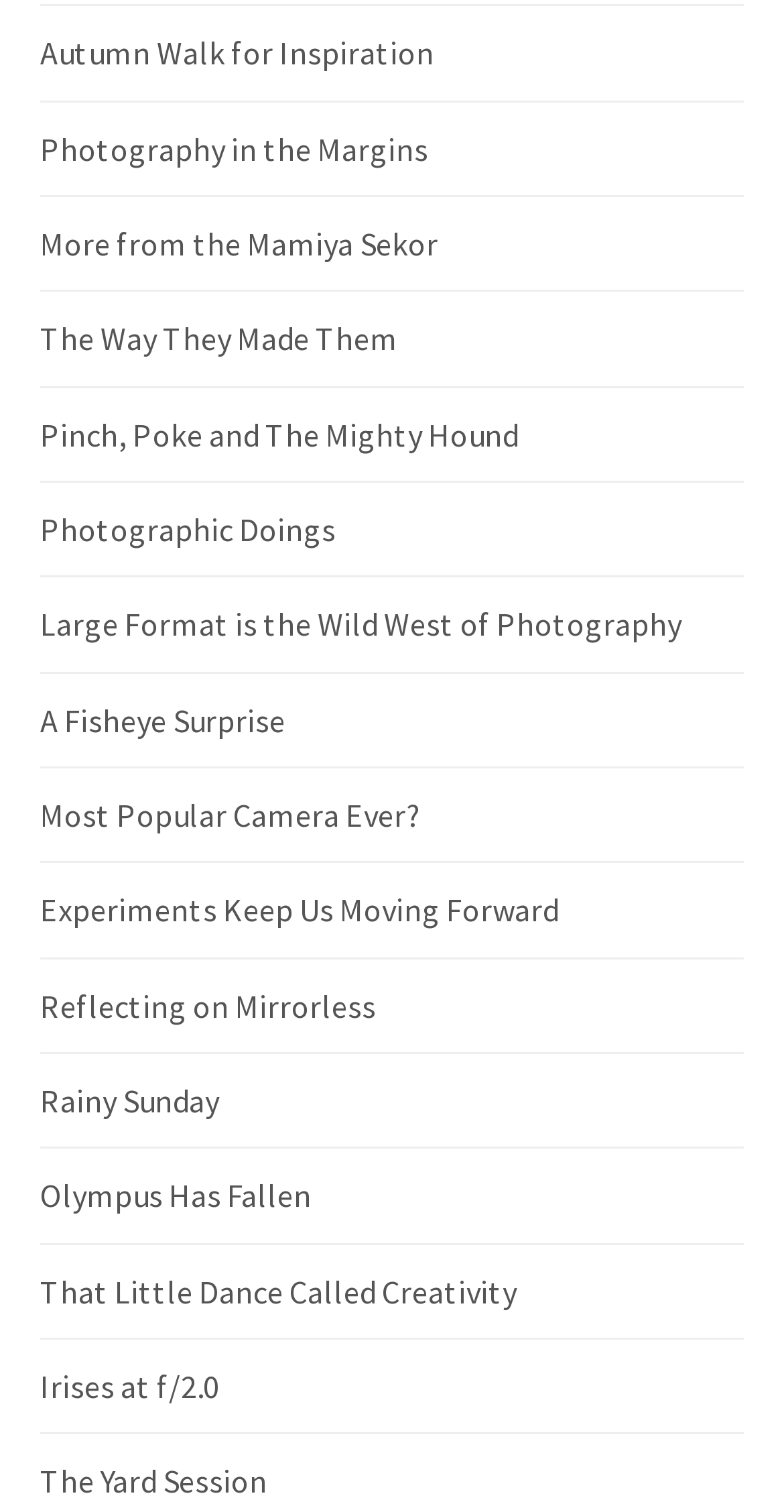Determine the bounding box coordinates of the element that should be clicked to execute the following command: "visit 'Photography in the Margins'".

[0.051, 0.085, 0.546, 0.111]